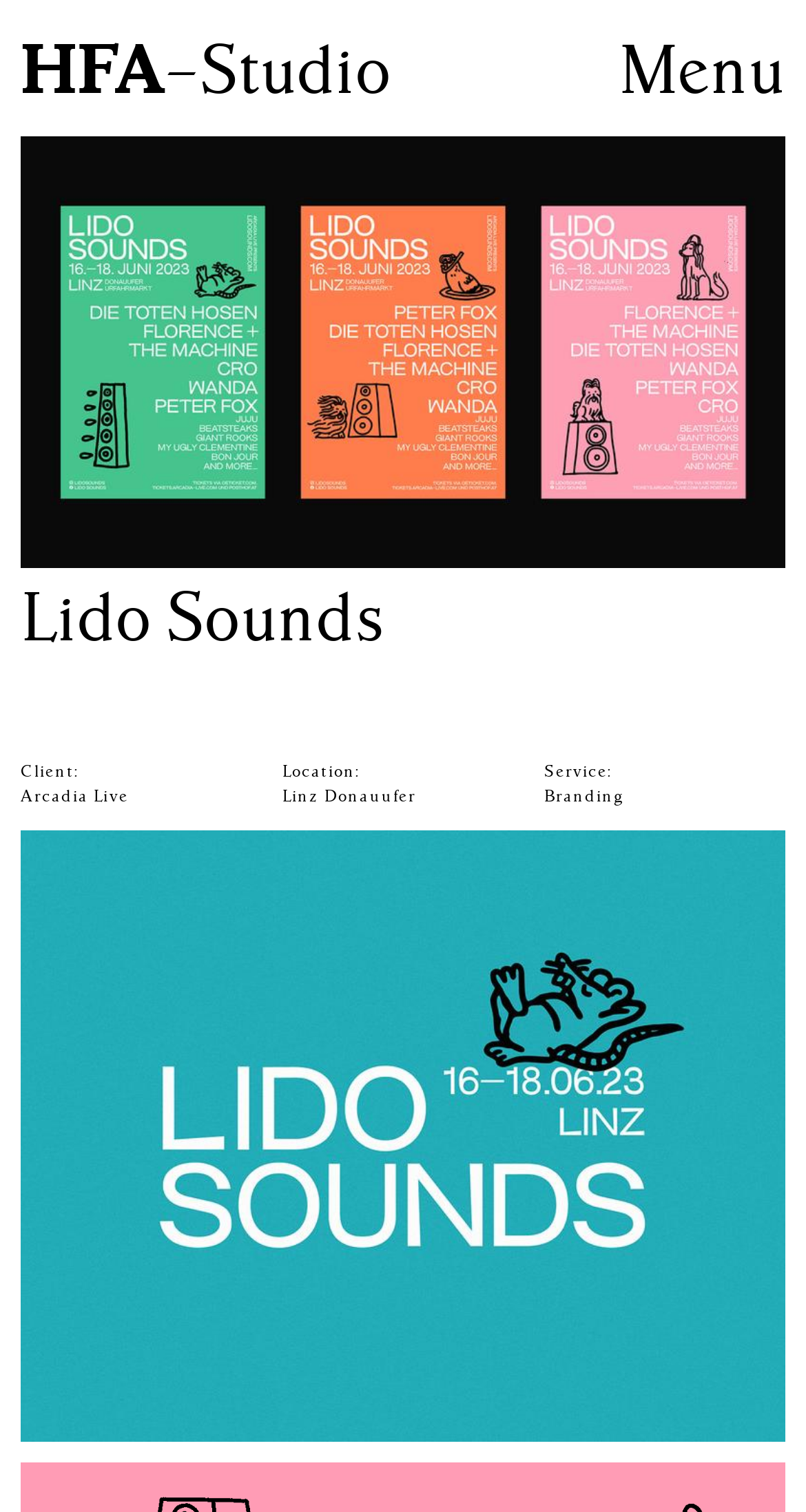Provide a brief response to the question below using a single word or phrase: 
What is the location of the festival?

Linz Donauufer